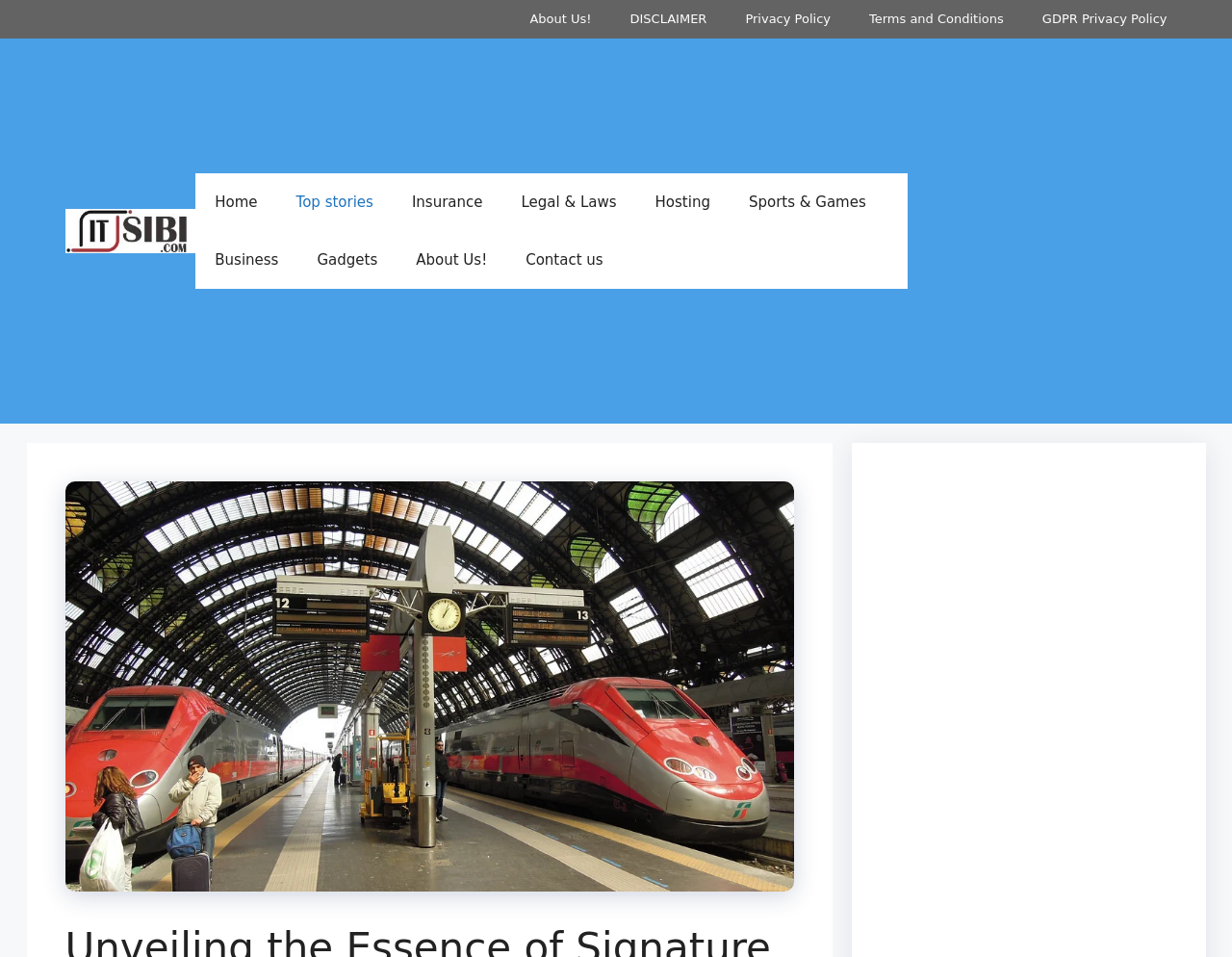Detail the webpage's structure and highlights in your description.

The webpage is about Signature Travel Network, a luxury travel experience provider. At the top, there are five links: "About Us!", "DISCLAIMER", "Privacy Policy", "Terms and Conditions", and "GDPR Privacy Policy", aligned horizontally and taking up about 4% of the screen's height.

Below these links, there is a banner that spans the entire width of the screen, taking up about 40% of the screen's height. Within this banner, there is a link on the left side with no text, and a primary navigation menu on the right side with nine links: "Home", "Top stories", "Insurance", "Legal & Laws", "Hosting", "Sports & Games", "Business", "Gadgets", and "About Us!".

To the right of the banner, there is a complementary section that takes up about 20% of the screen's width and 36% of the screen's height. Within this section, there is a large image of Signature Travel Network, which occupies most of the section's space.

Overall, the webpage has a prominent banner and a clear navigation menu, with a focus on showcasing the Signature Travel Network brand.